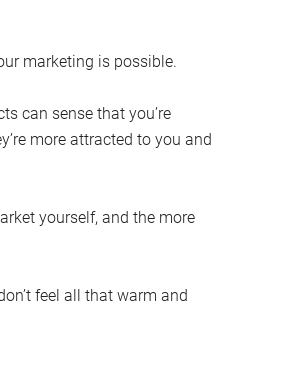Give a one-word or short phrase answer to the question: 
What type of entrepreneurs is the perspective encouraging?

Mission-driven entrepreneurs